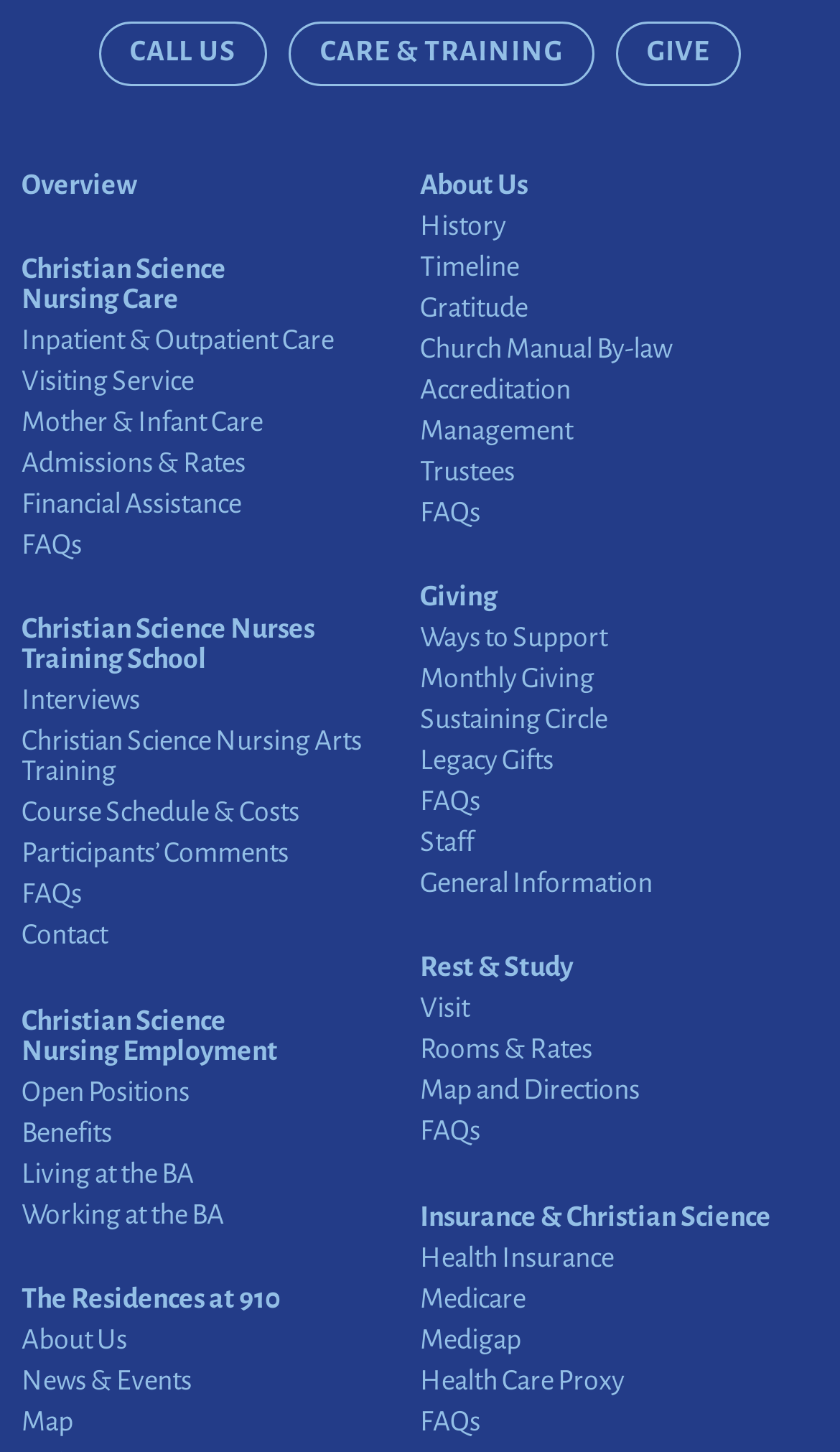Give a one-word or short-phrase answer to the following question: 
What is the name of the residence provided by this organization?

The Residences at 910